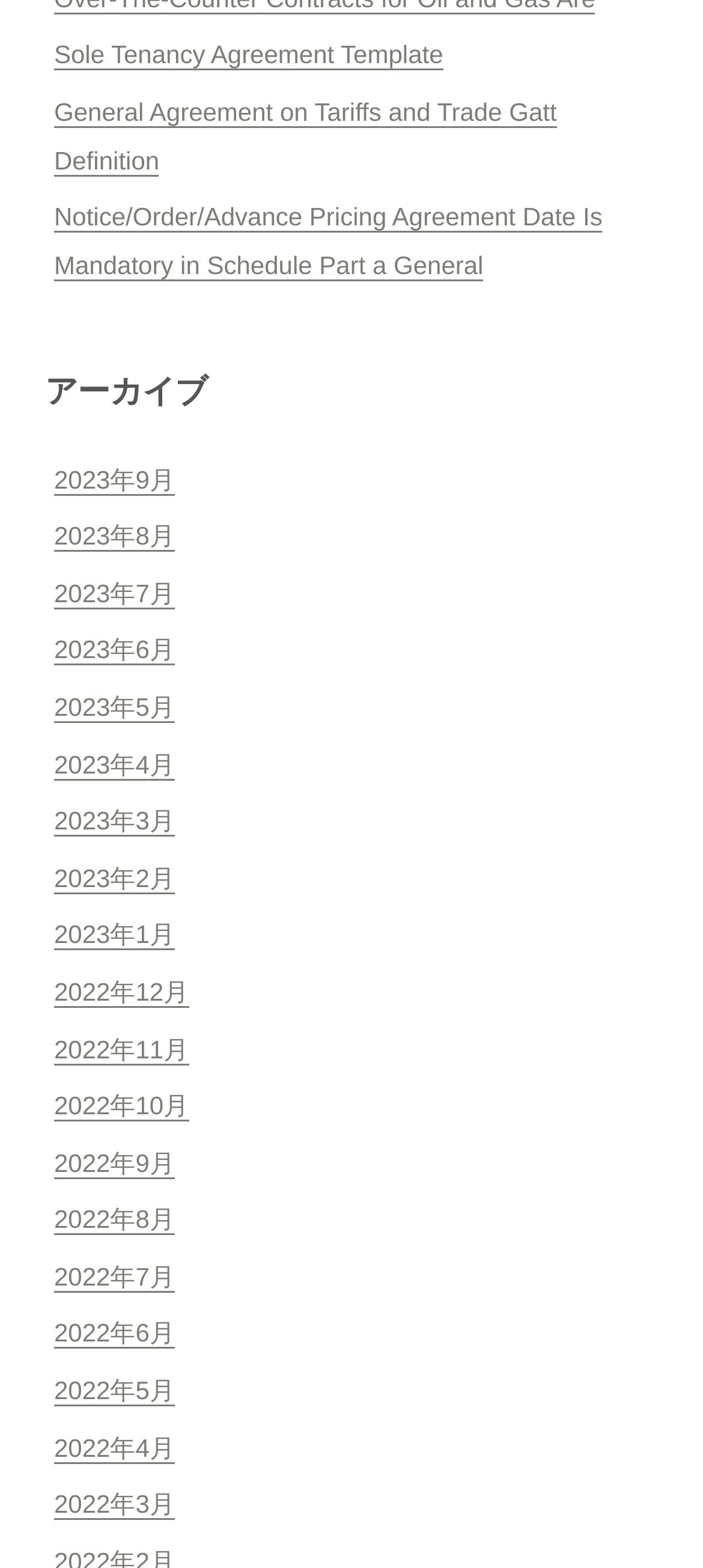What is the category of the link 'Sole Tenancy Agreement Template'?
Kindly offer a detailed explanation using the data available in the image.

Based on the text of the link 'Sole Tenancy Agreement Template', I inferred that it belongs to the category of agreements.